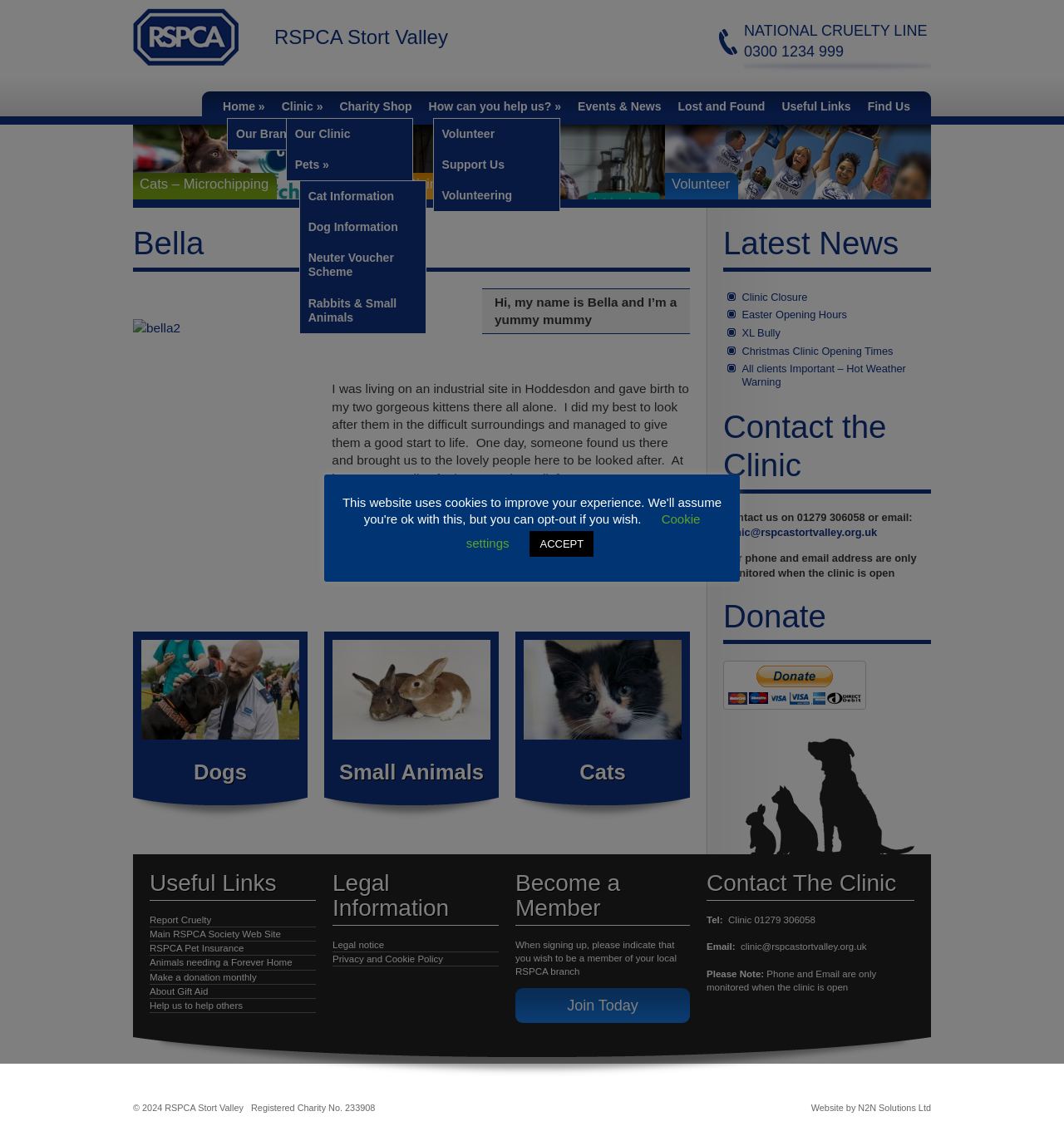Can you show the bounding box coordinates of the region to click on to complete the task described in the instruction: "View 'Cat Information'"?

[0.282, 0.16, 0.4, 0.188]